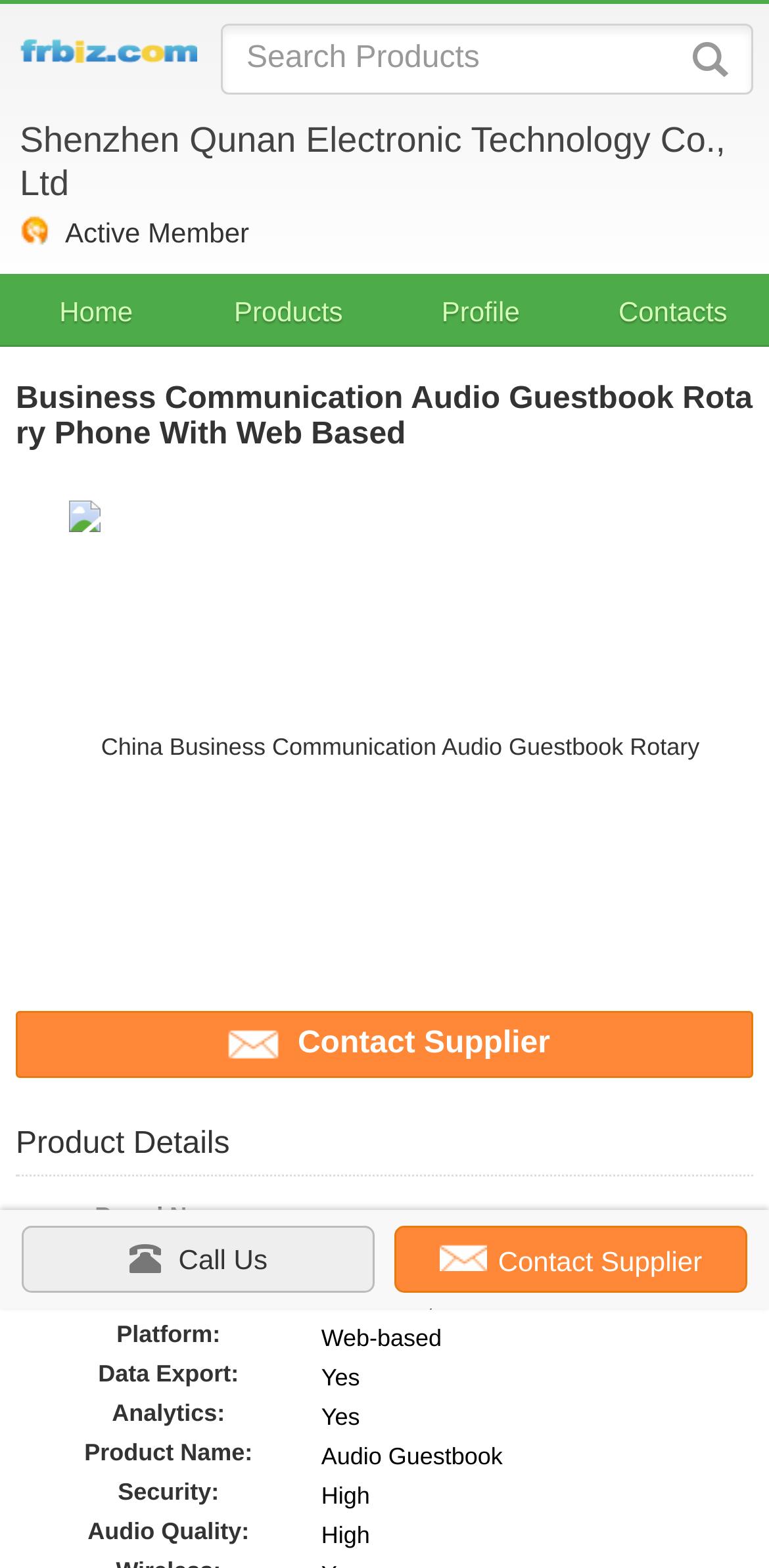What is the security level?
Using the image as a reference, answer with just one word or a short phrase.

High